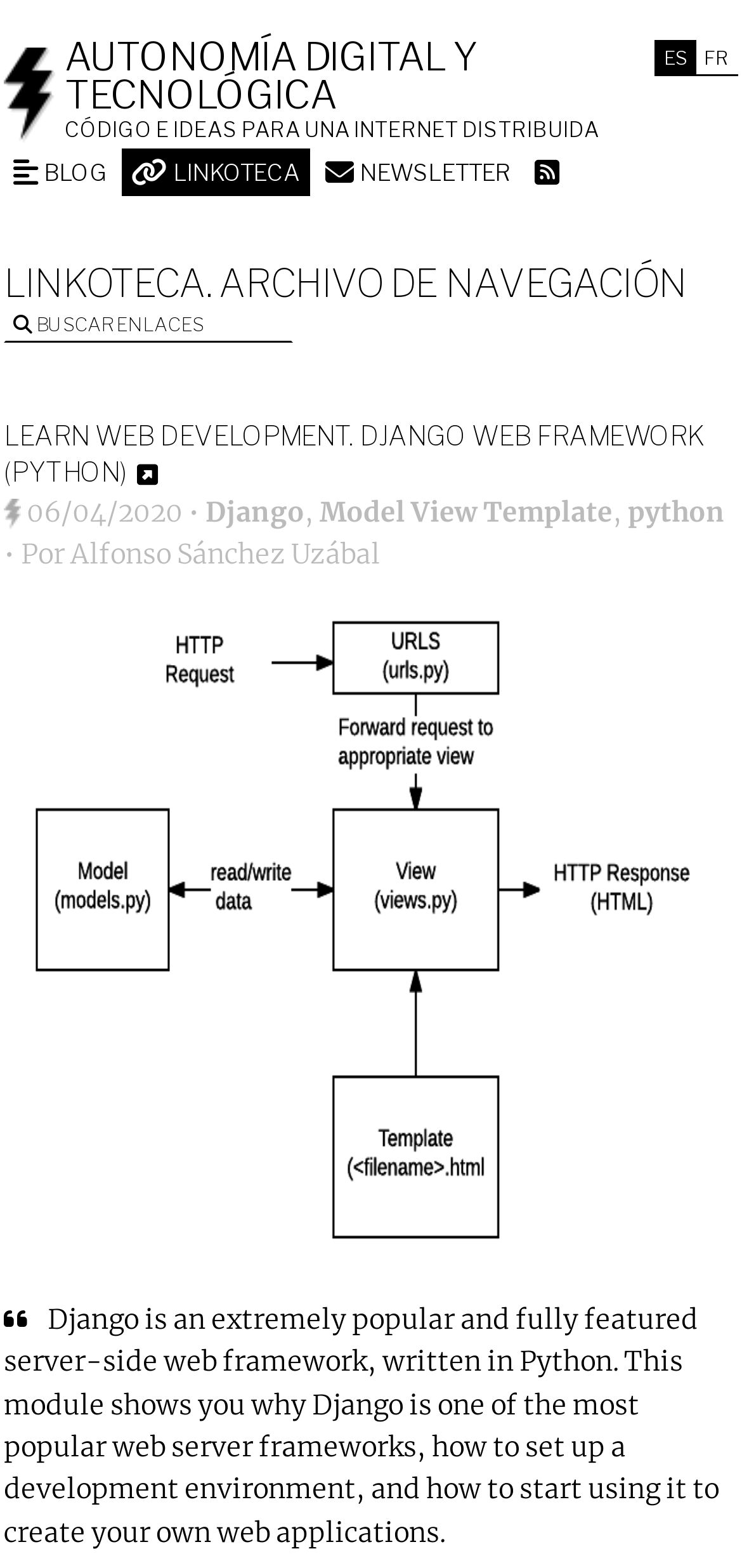What is the date of the article?
Using the information presented in the image, please offer a detailed response to the question.

The date of the article can be found in the link '06/04/2020' which is part of the text describing the article.